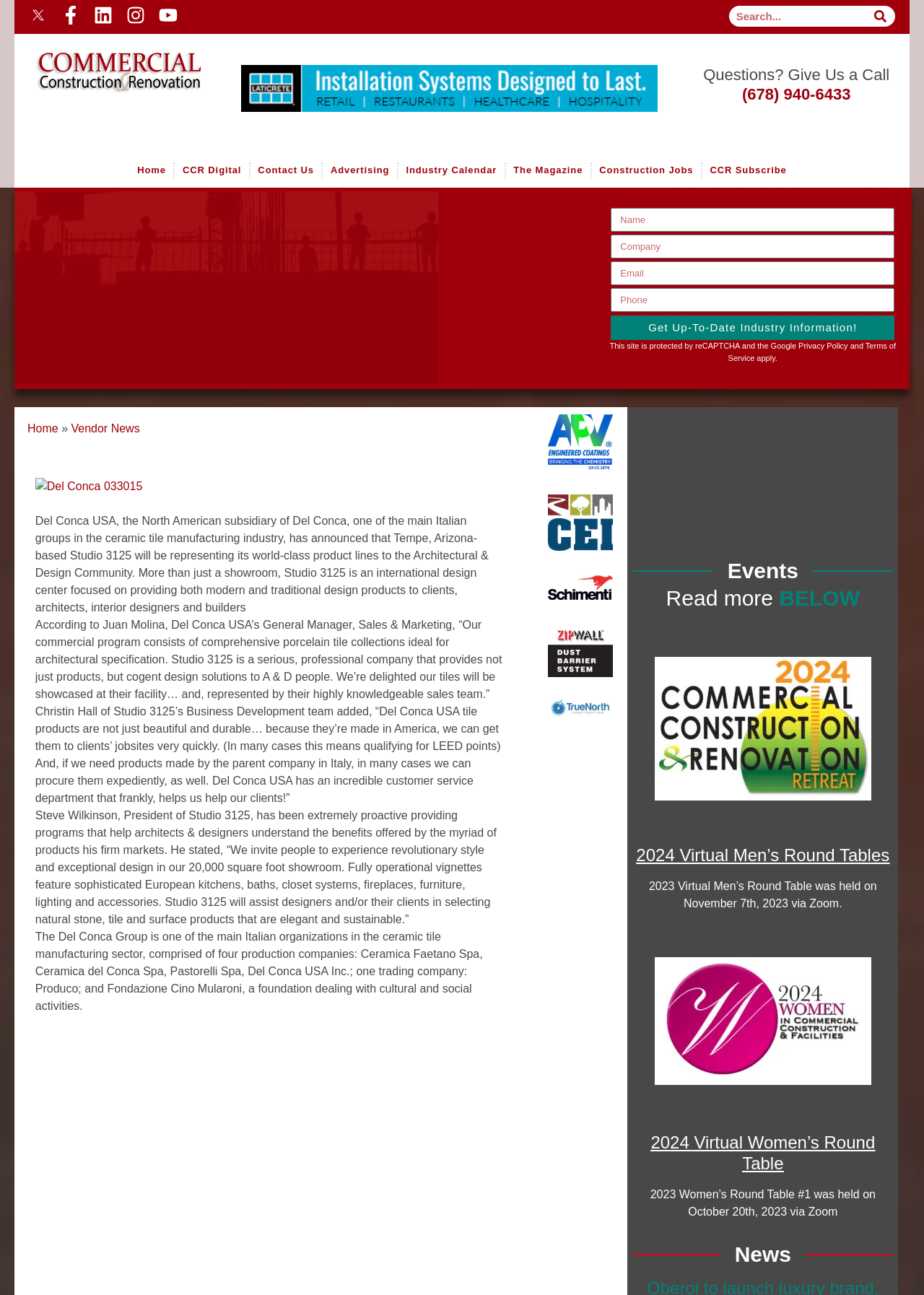Identify the bounding box coordinates of the section that should be clicked to achieve the task described: "Search for something".

[0.789, 0.004, 0.969, 0.02]